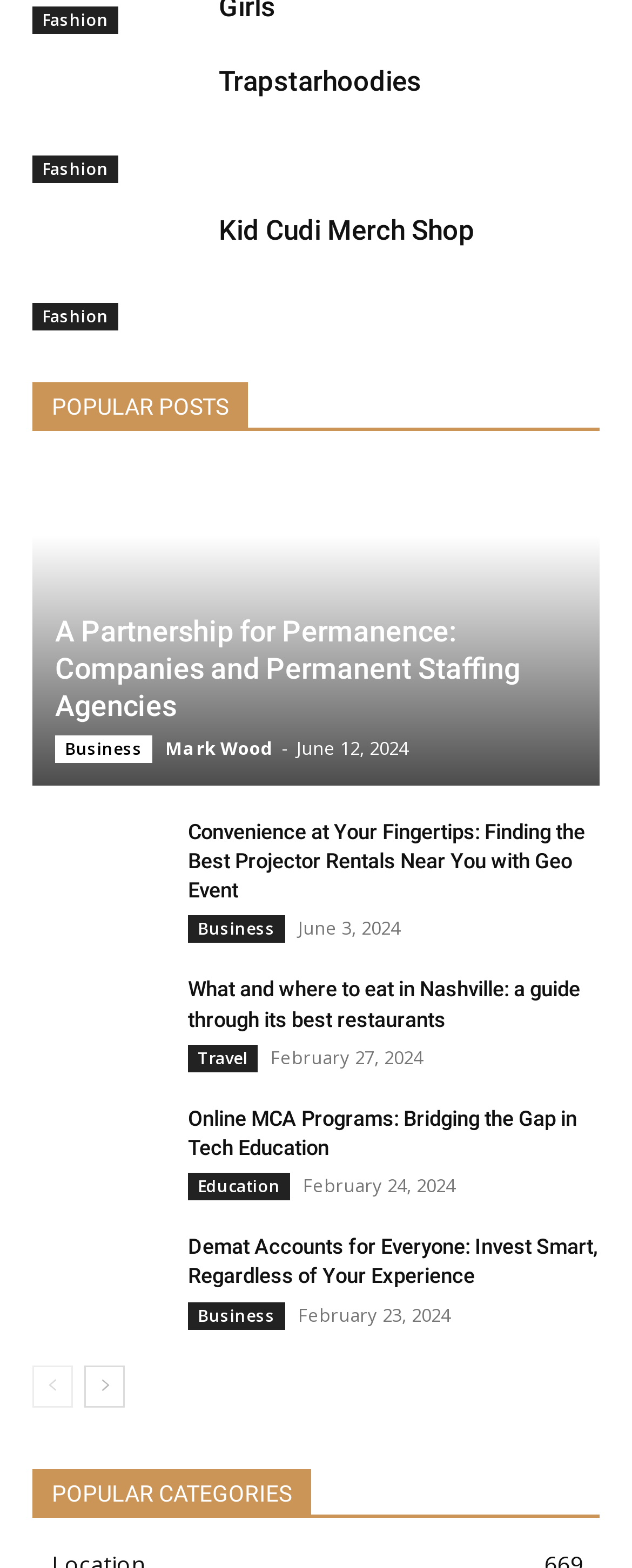Please locate the clickable area by providing the bounding box coordinates to follow this instruction: "Go to next page".

[0.133, 0.871, 0.197, 0.898]